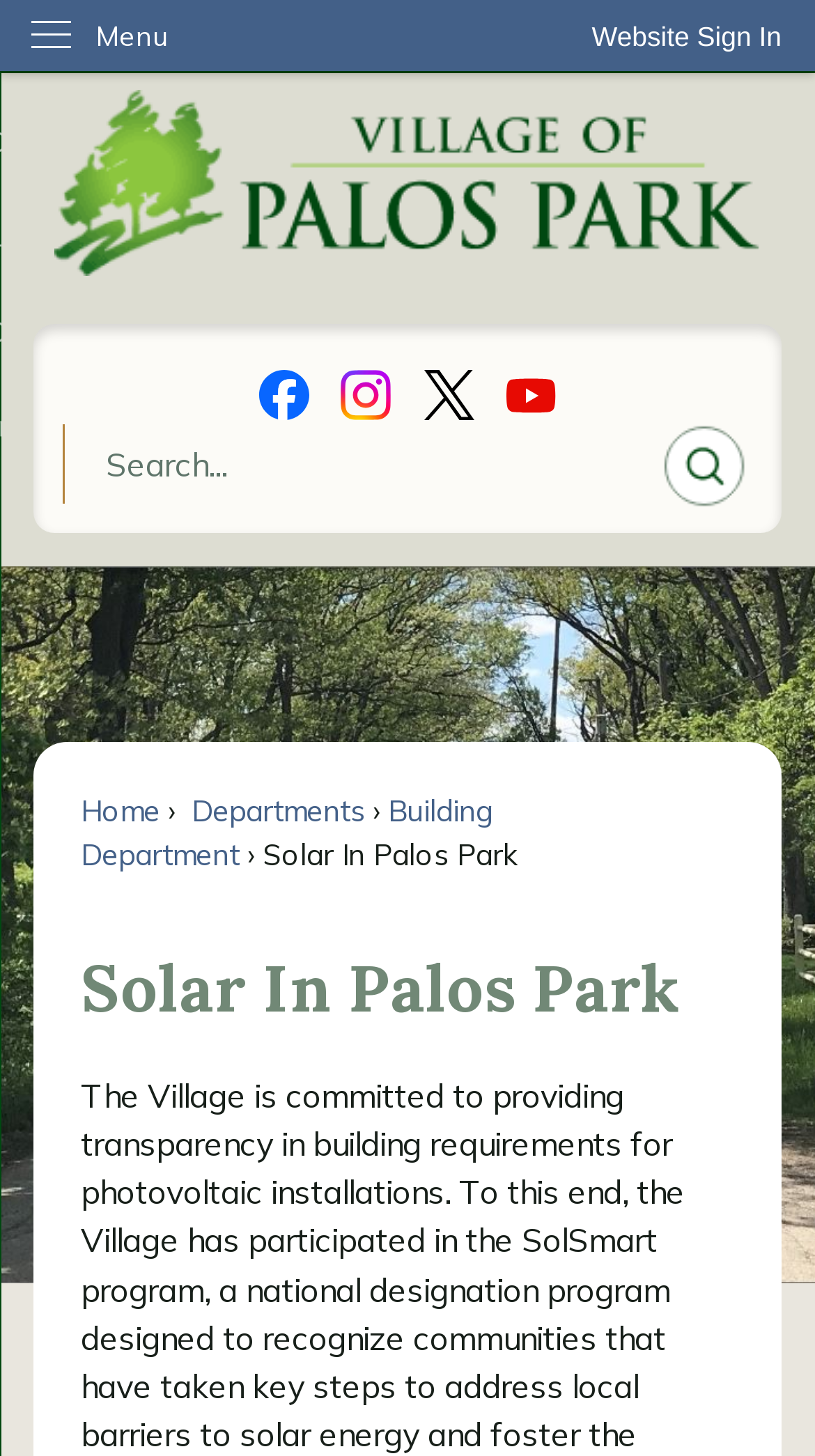Determine the bounding box coordinates for the region that must be clicked to execute the following instruction: "Sign in to the website".

[0.685, 0.0, 1.0, 0.05]